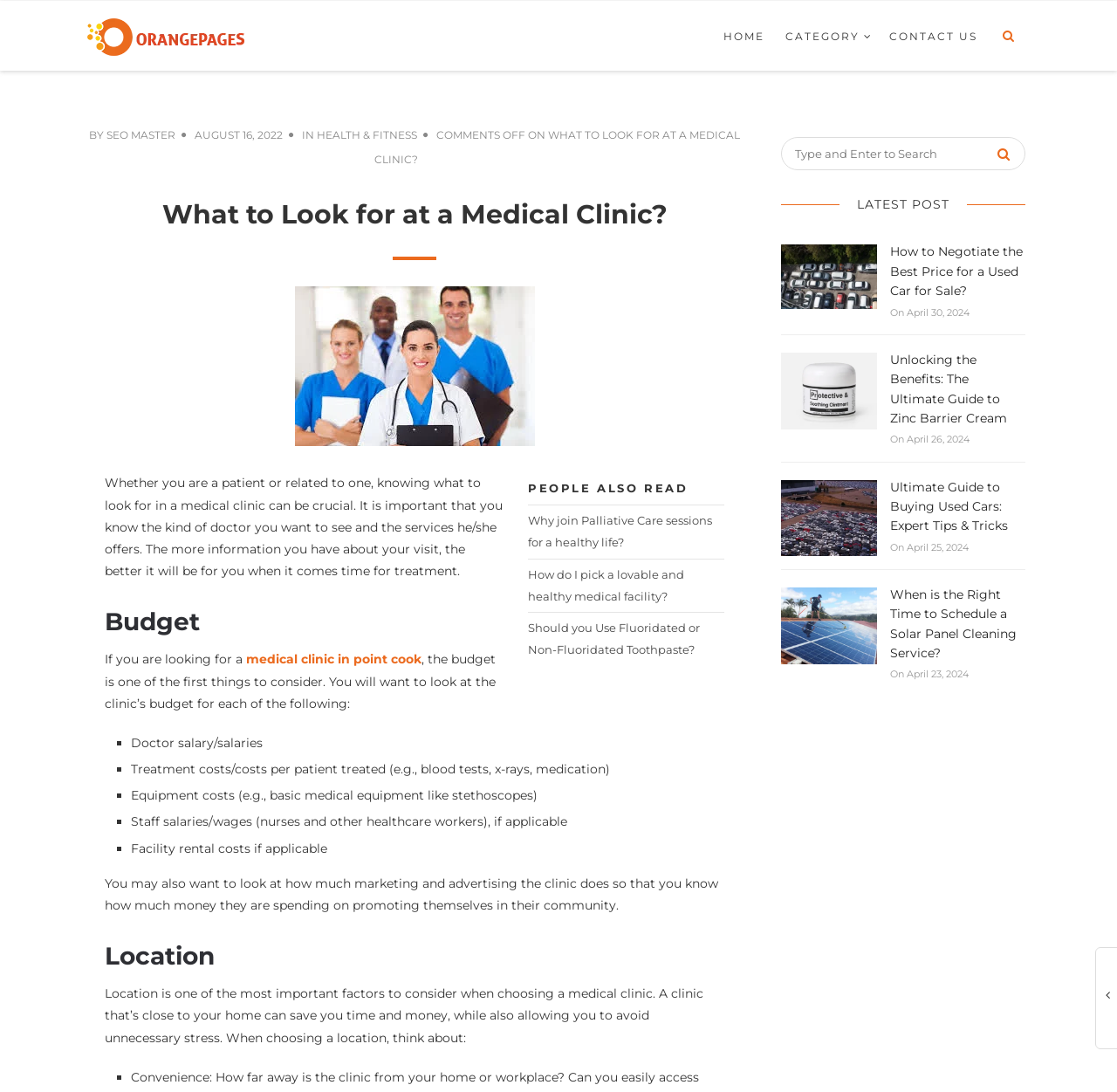Please give a succinct answer to the question in one word or phrase:
What is the purpose of knowing the kind of doctor you want to see?

Better treatment